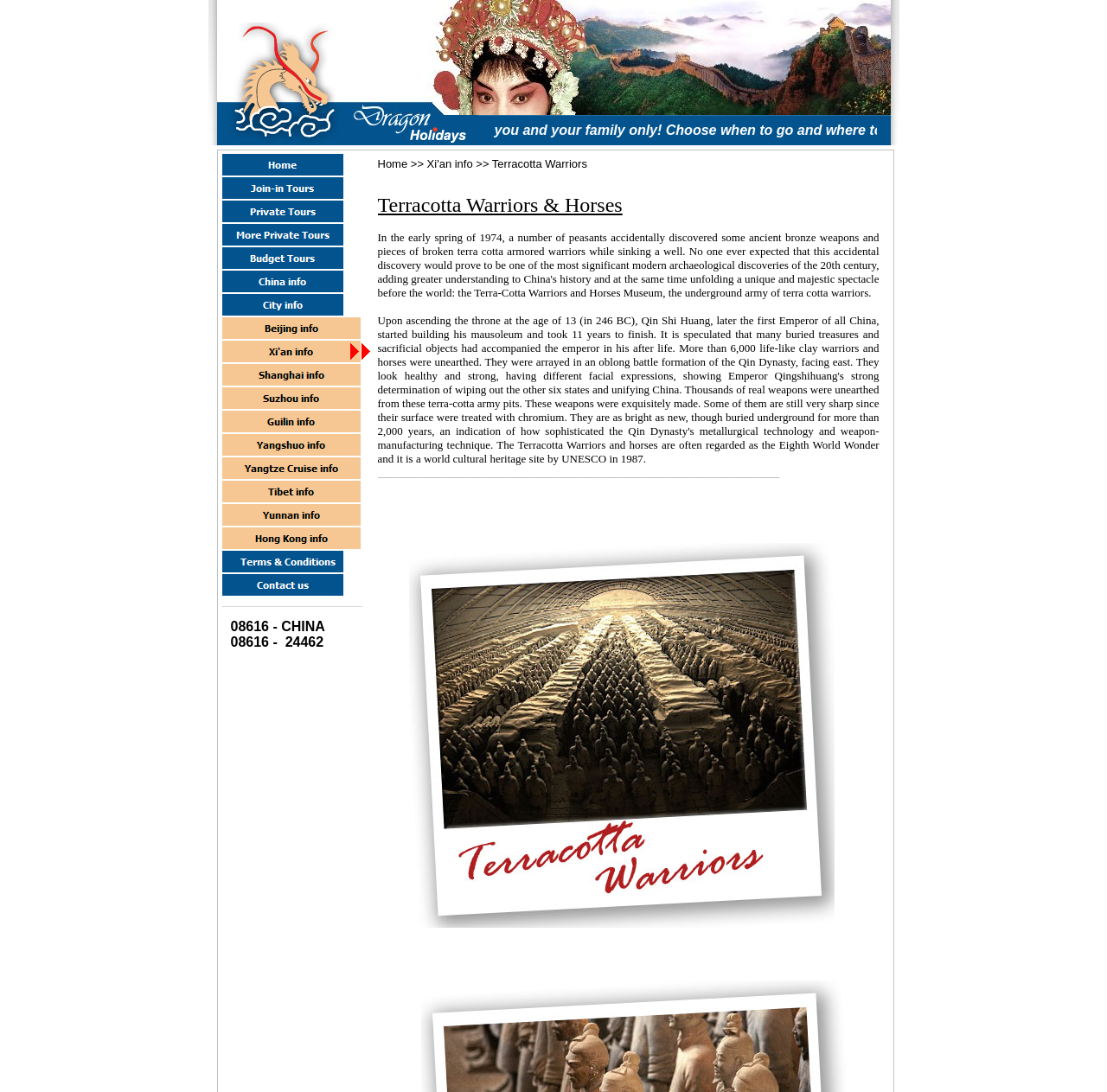Can you specify the bounding box coordinates for the region that should be clicked to fulfill this instruction: "Visit the 'Pharmacy Services' page".

None